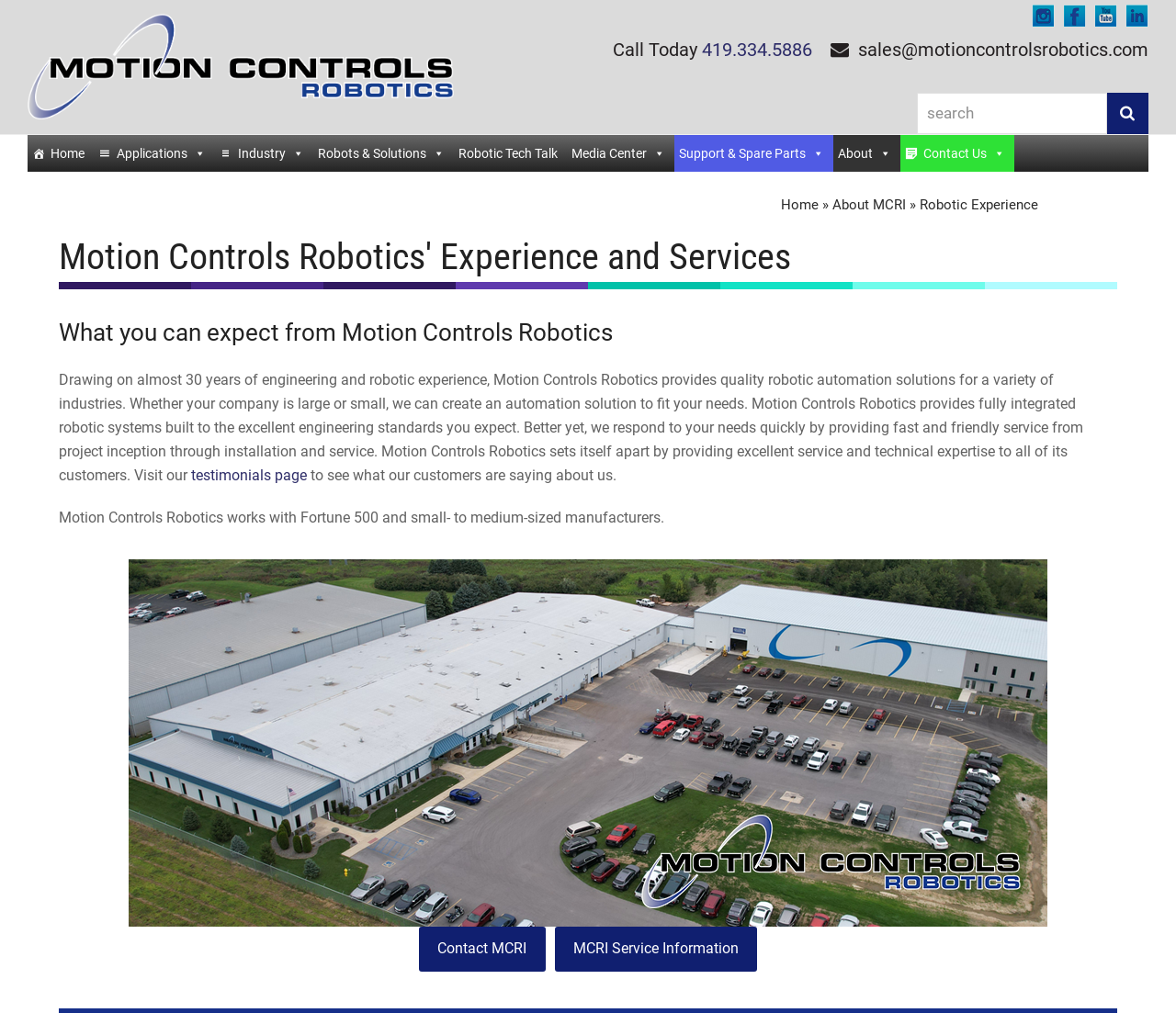Based on the element description: "testimonials page", identify the bounding box coordinates for this UI element. The coordinates must be four float numbers between 0 and 1, listed as [left, top, right, bottom].

[0.162, 0.455, 0.261, 0.472]